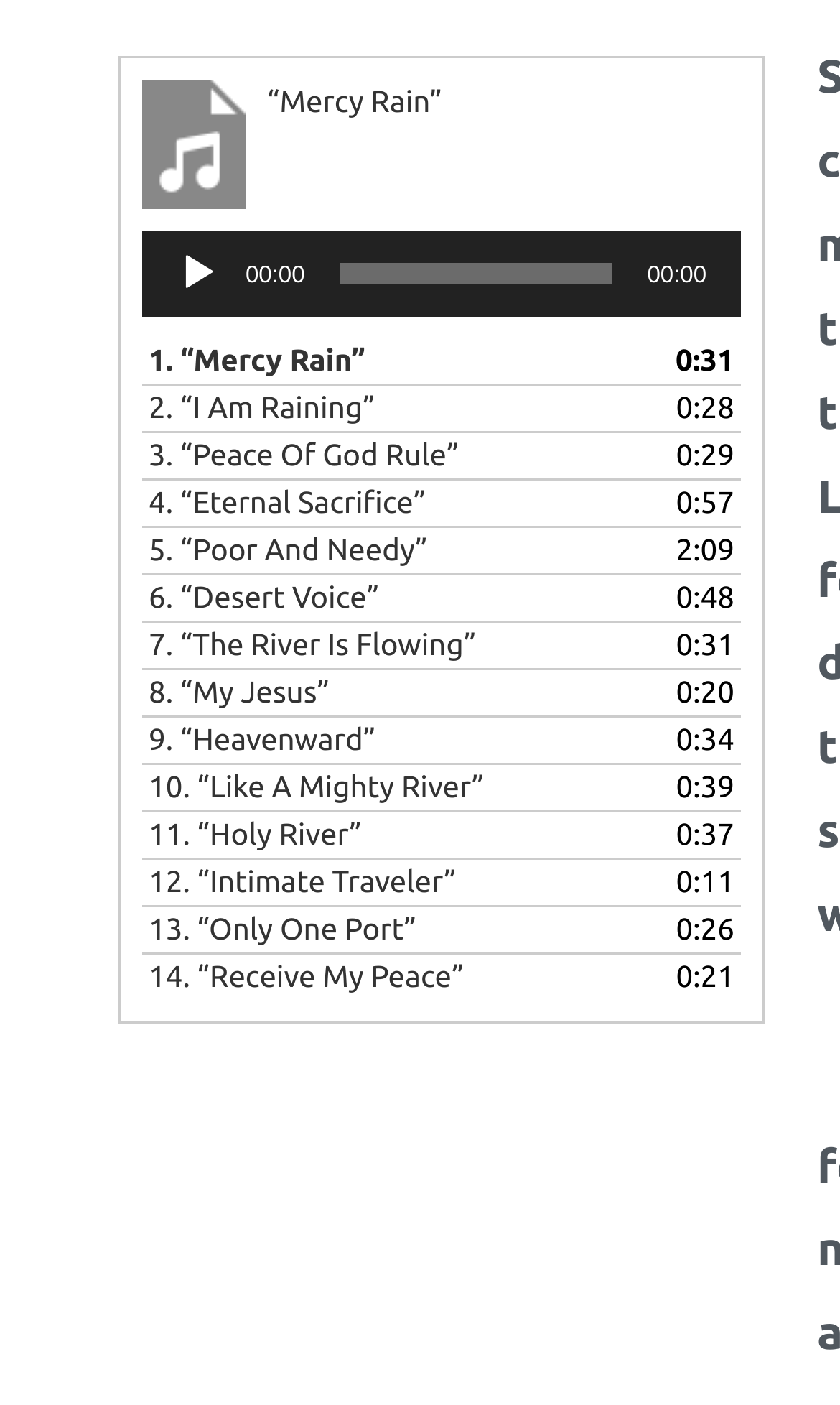Please answer the following question as detailed as possible based on the image: 
What is the name of the audio player?

The name of the audio player can be determined by looking at the application element with ID 222, which has the text 'Audio Player'.